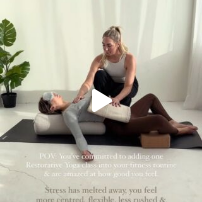Using the image as a reference, answer the following question in as much detail as possible:
What is the atmosphere of the setting?

The atmosphere of the setting is one of relaxation and mindfulness, which is created by the natural light filtering through soft curtains, the lush green plant, and the overall serene environment of the restorative yoga class, as described in the caption.